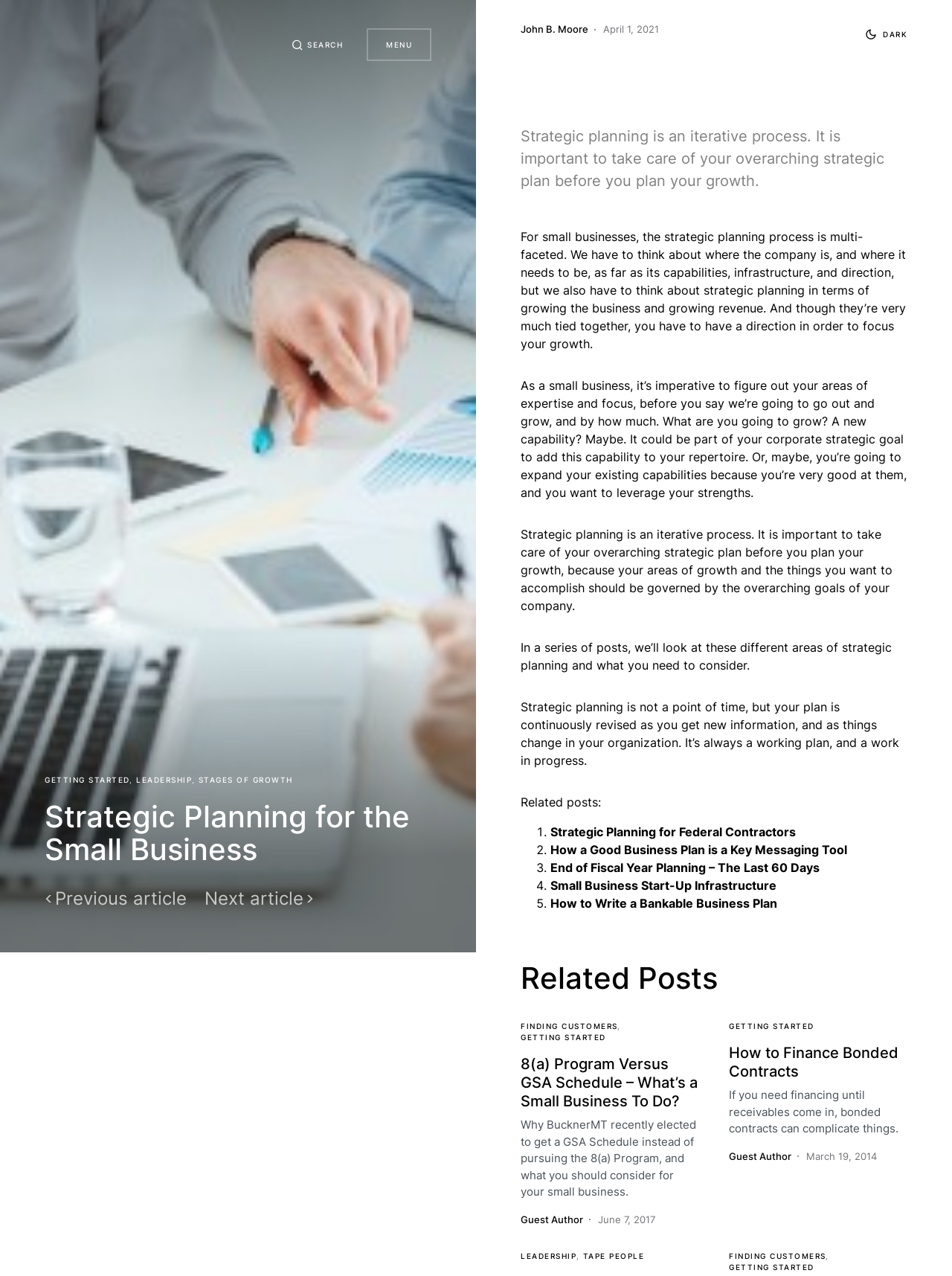How many related posts are listed on the webpage?
Using the information from the image, give a concise answer in one word or a short phrase.

5